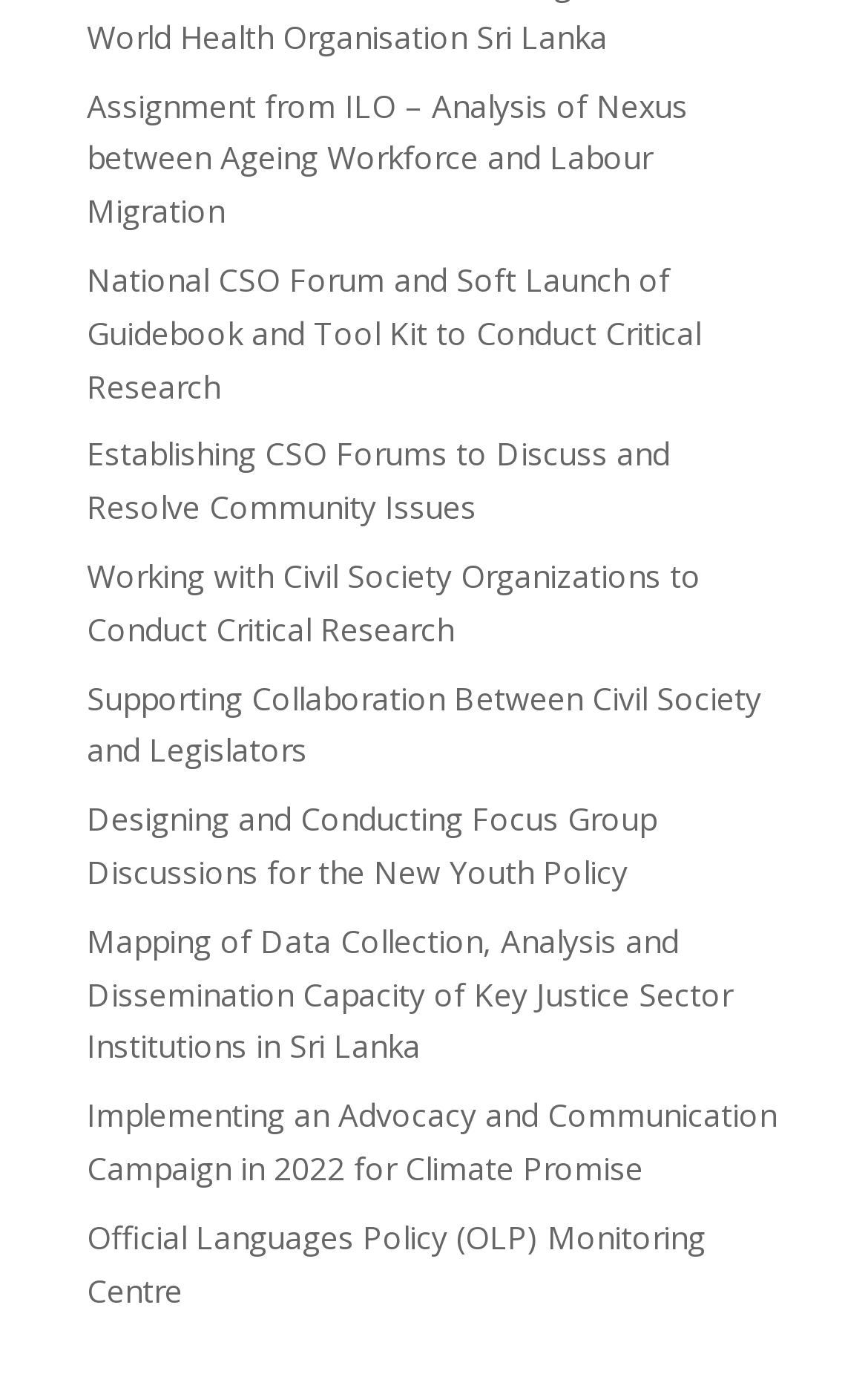Pinpoint the bounding box coordinates of the area that must be clicked to complete this instruction: "View Assignment from ILO – Analysis of Nexus between Ageing Workforce and Labour Migration".

[0.1, 0.061, 0.792, 0.169]